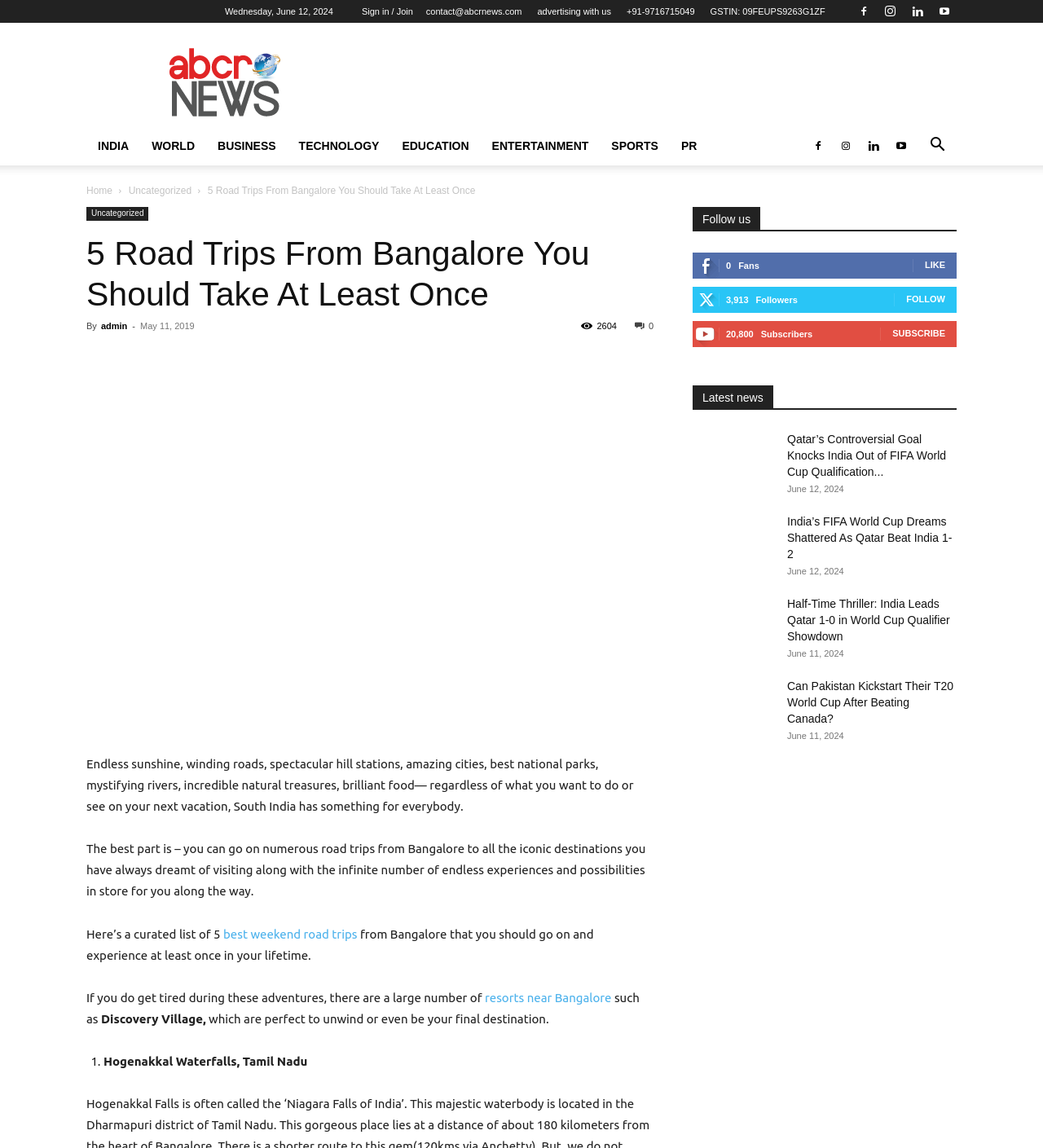What is the date of the article?
Ensure your answer is thorough and detailed.

I found the date of the article by looking at the time element with the text 'May 11, 2019' which is a child of the header element with the text '5 Road Trips From Bangalore You Should Take At Least Once'.